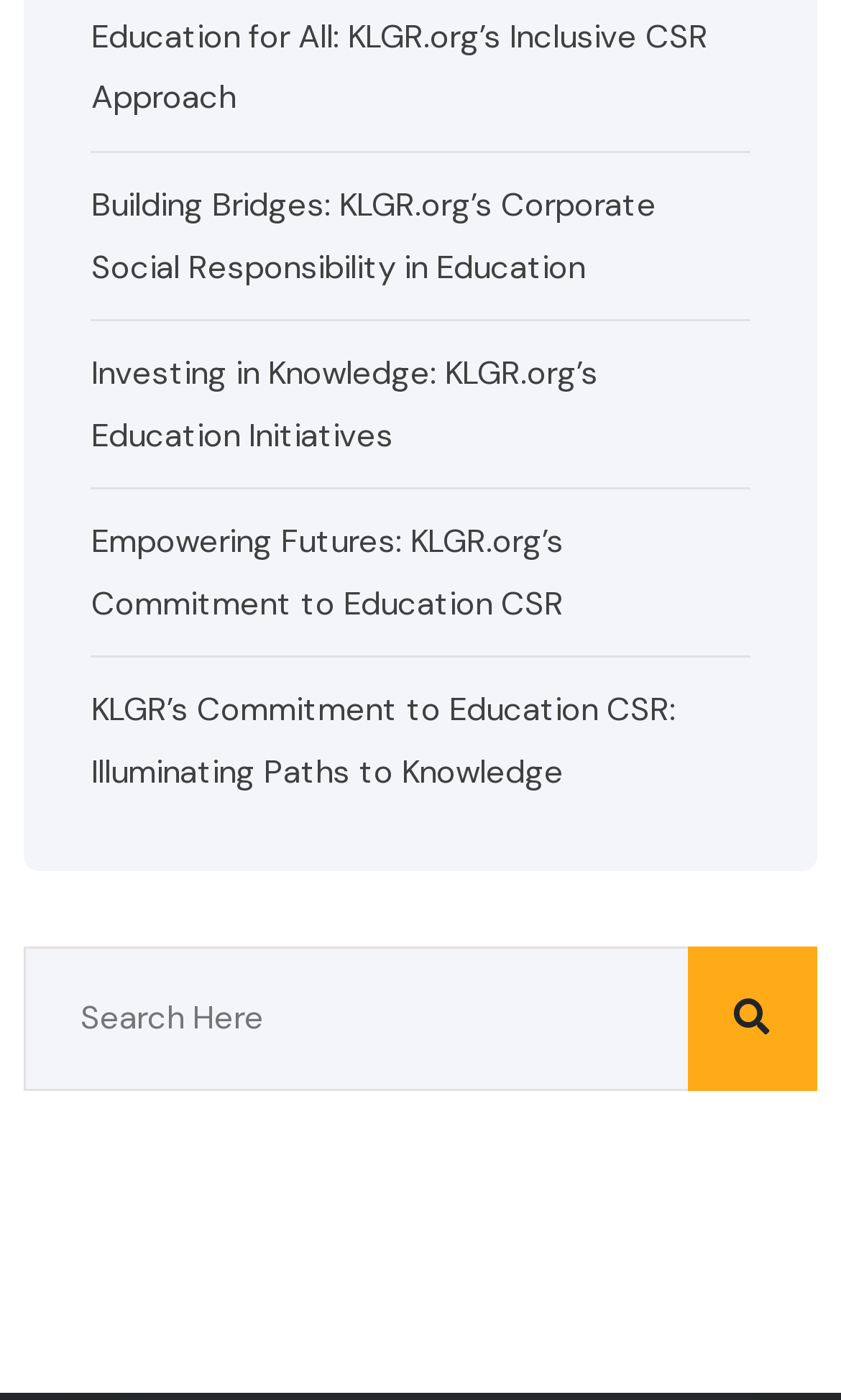Please predict the bounding box coordinates (top-left x, top-left y, bottom-right x, bottom-right y) for the UI element in the screenshot that fits the description: Search

[0.817, 0.675, 0.971, 0.779]